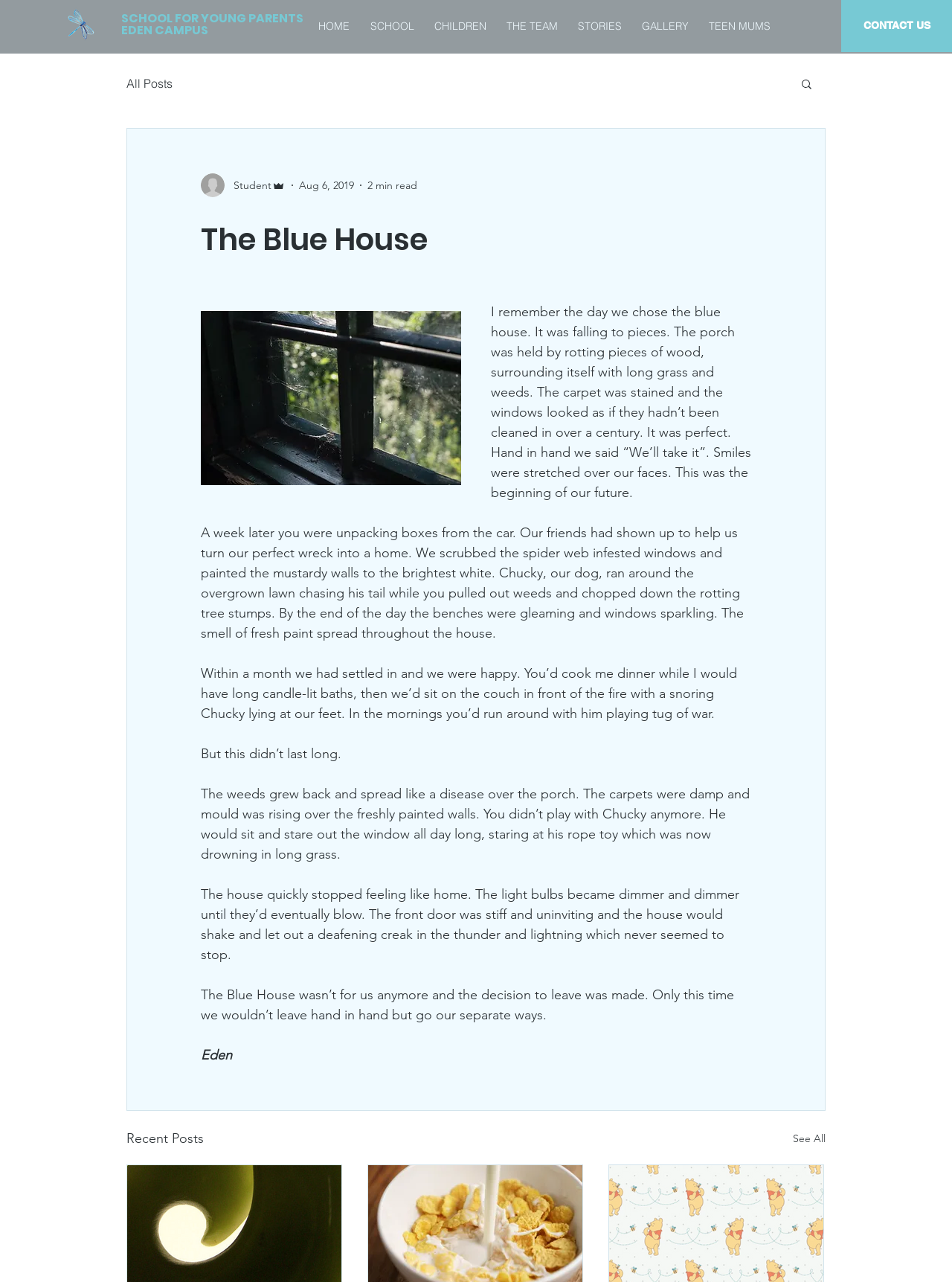What is the topic of the article?
Using the image as a reference, give a one-word or short phrase answer.

The Blue House